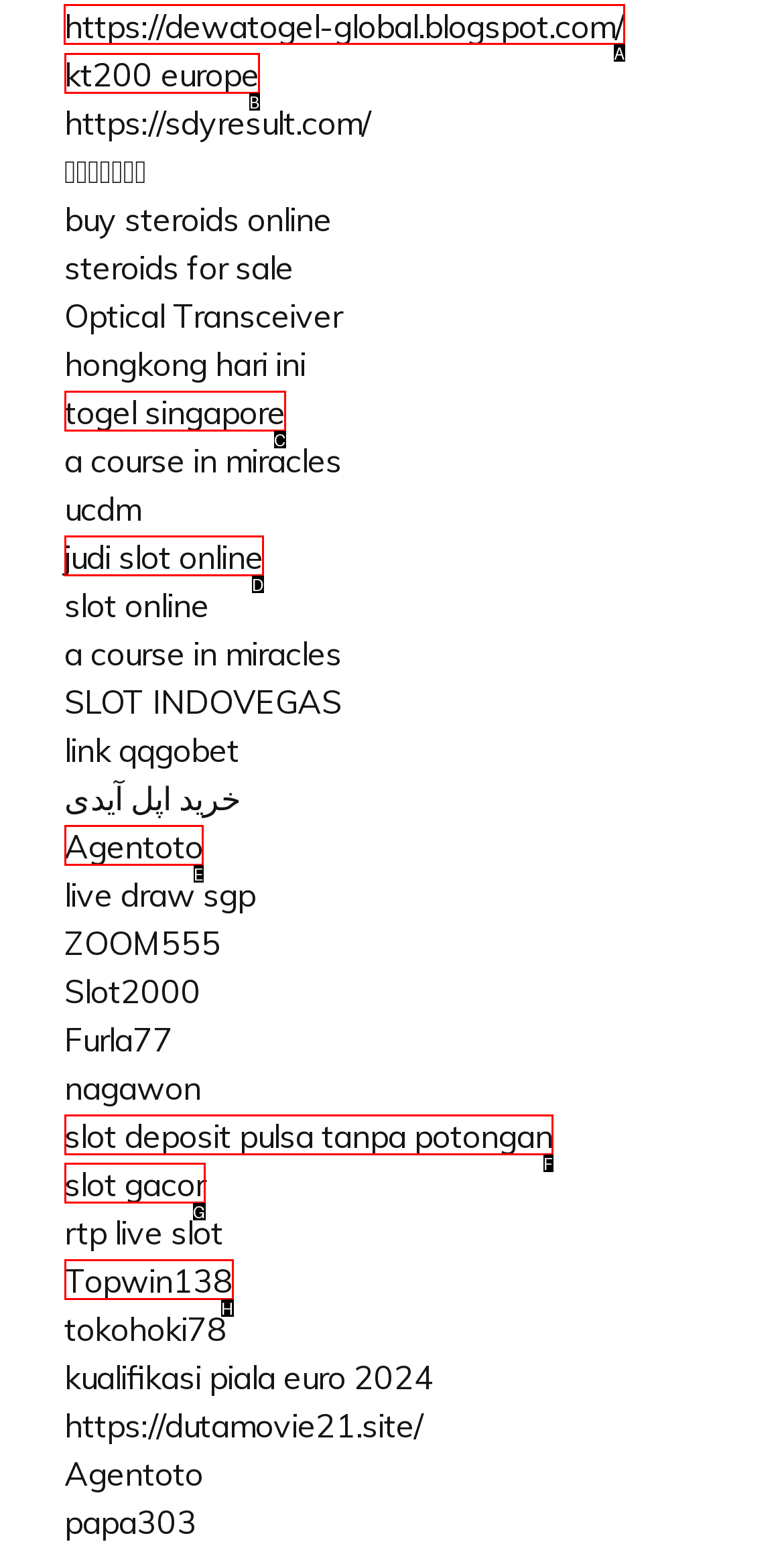Tell me which letter I should select to achieve the following goal: visit dewatogel-global blog
Answer with the corresponding letter from the provided options directly.

A